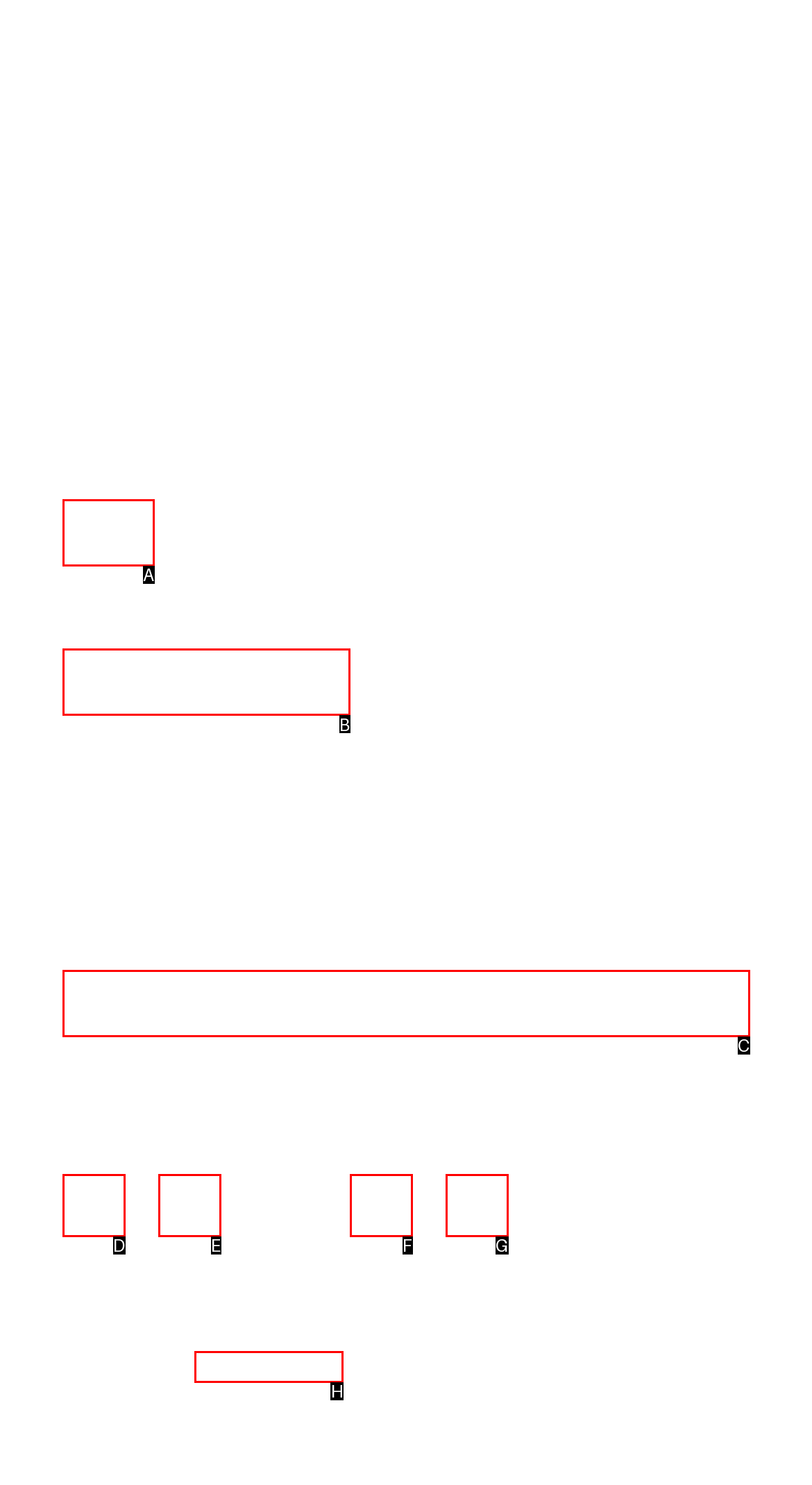Point out the specific HTML element to click to complete this task: View Covid-19 Updates Reply with the letter of the chosen option.

B